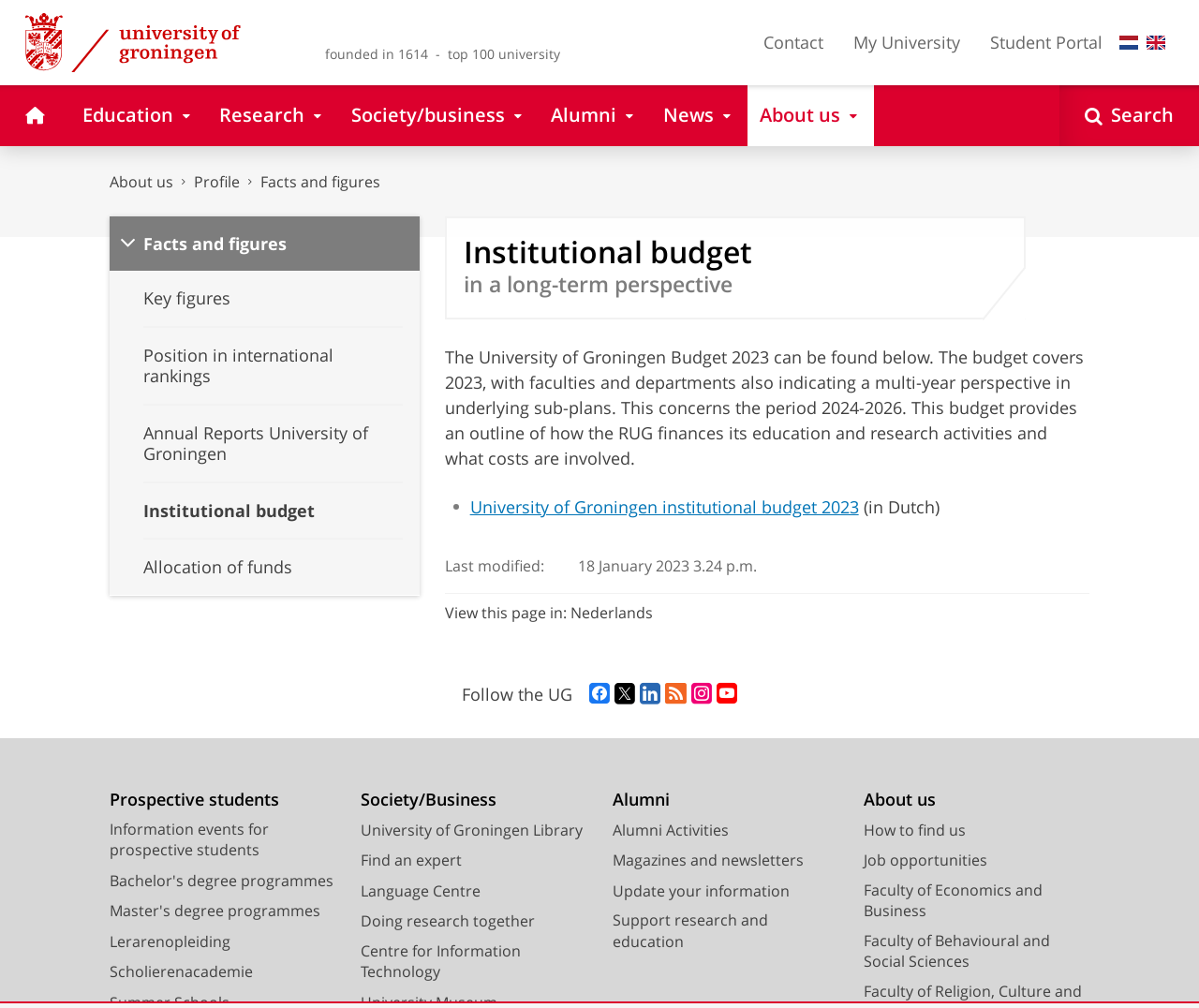Identify the bounding box coordinates of the region that needs to be clicked to carry out this instruction: "View the University of Groningen institutional budget 2023". Provide these coordinates as four float numbers ranging from 0 to 1, i.e., [left, top, right, bottom].

[0.392, 0.491, 0.716, 0.514]